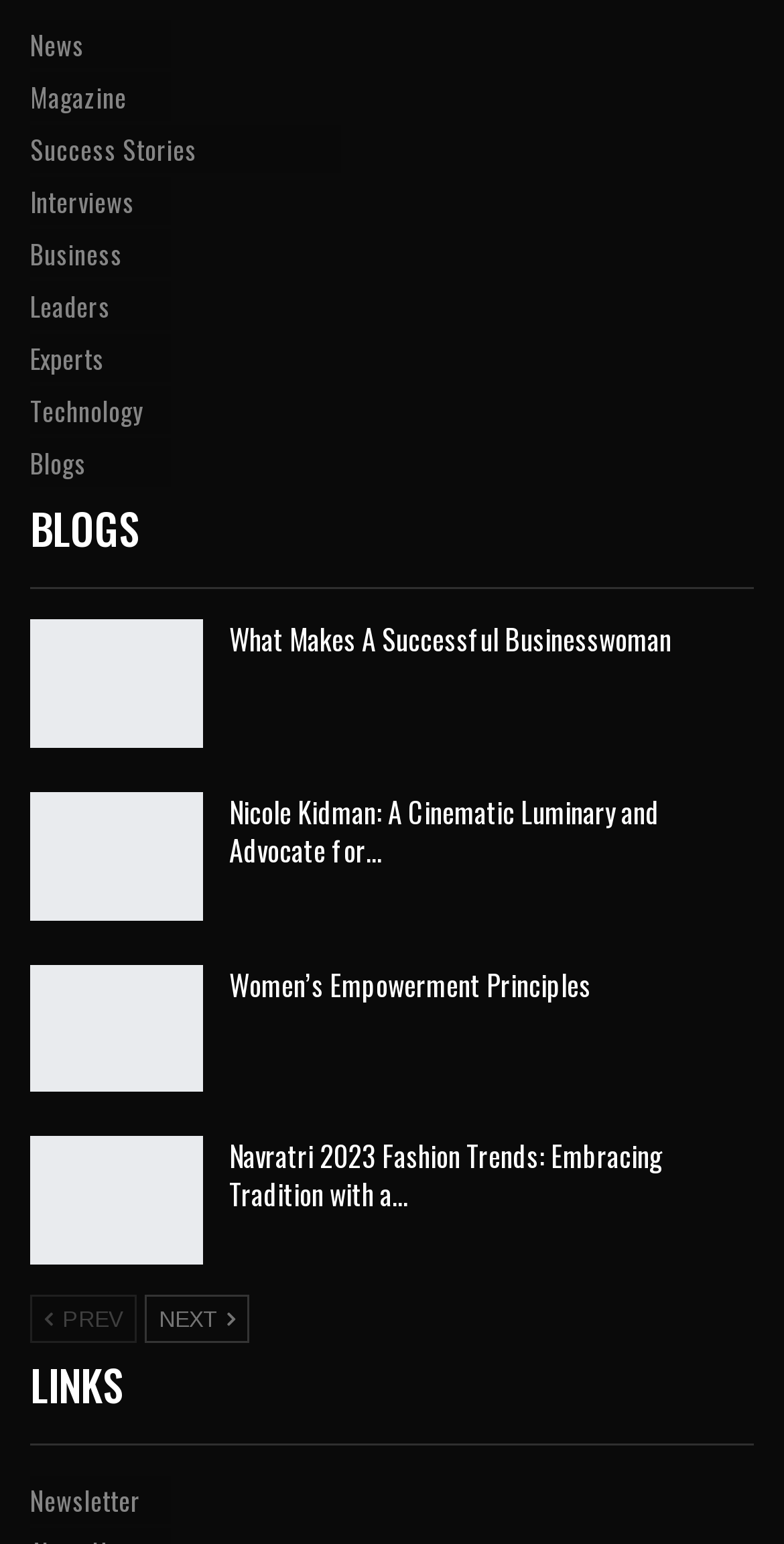Provide a thorough and detailed response to the question by examining the image: 
What are the main categories on the top?

The main categories are listed on the top of the webpage, including News, Magazine, Success Stories, Interviews, Business, Leaders, Experts, Technology, and Blogs.